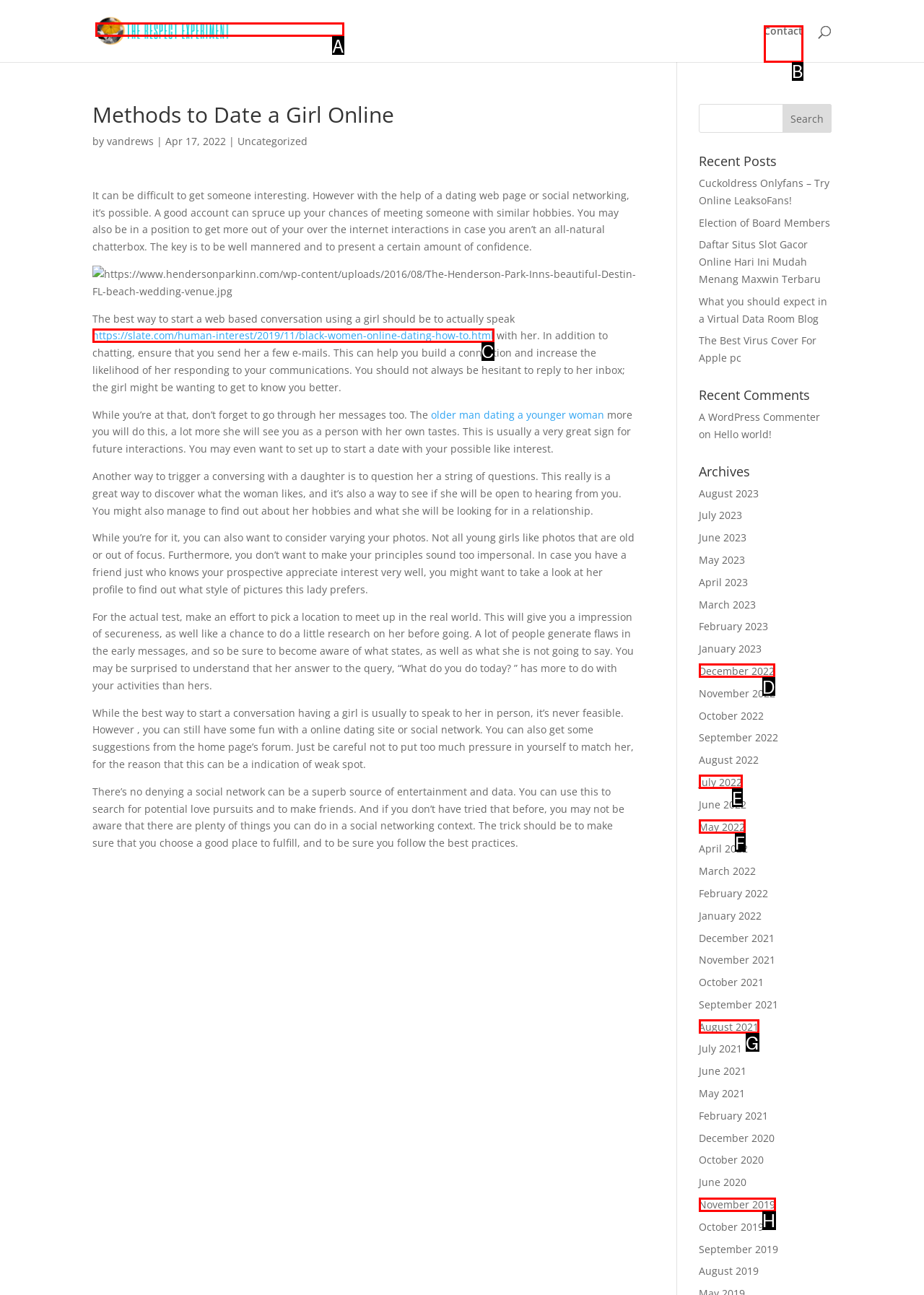Indicate which HTML element you need to click to complete the task: Contact us. Provide the letter of the selected option directly.

B